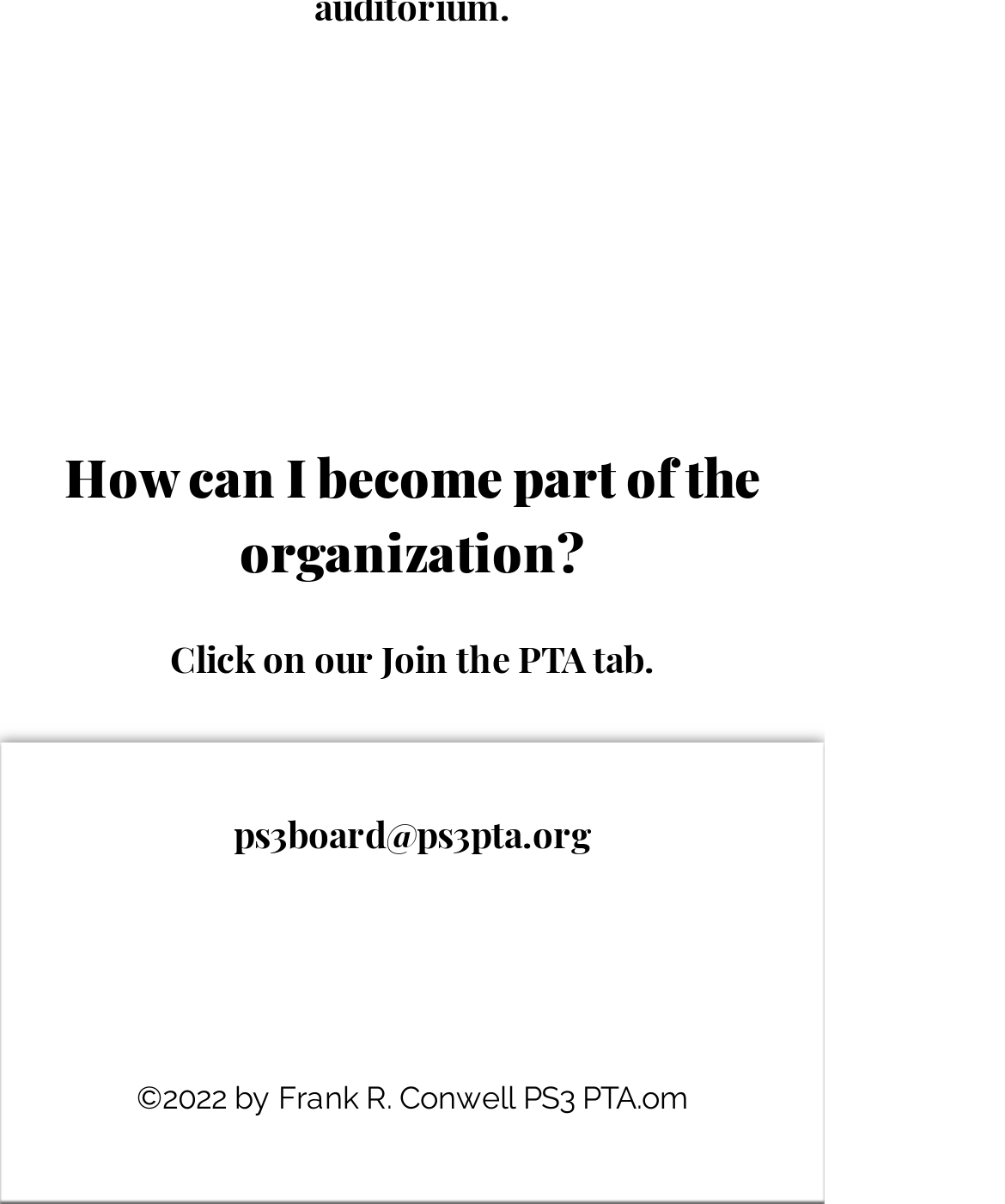What social media platforms does the organization have?
Look at the image and respond with a one-word or short phrase answer.

Facebook and Instagram